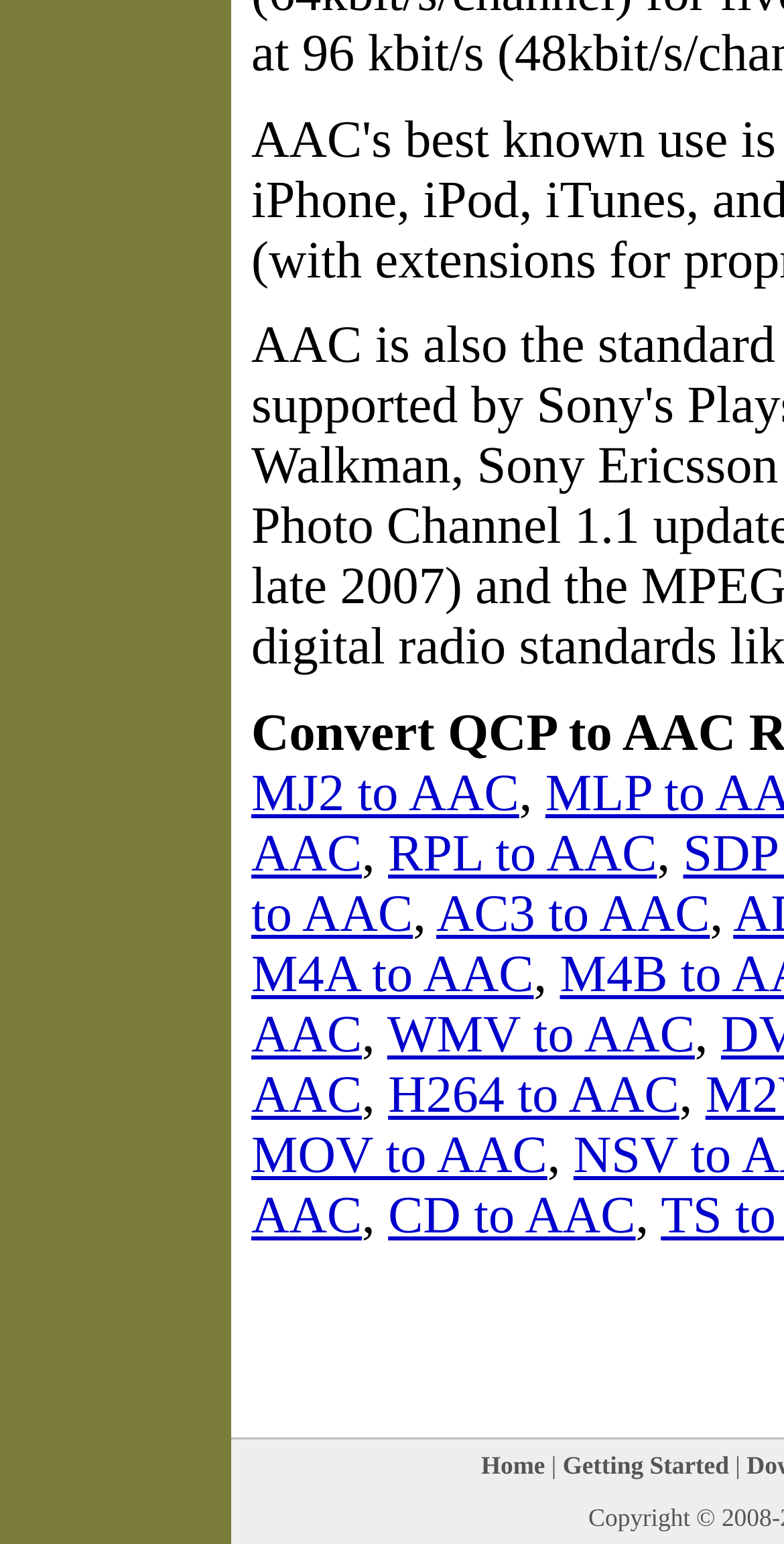Please identify the bounding box coordinates of the clickable area that will fulfill the following instruction: "convert RPL to AAC". The coordinates should be in the format of four float numbers between 0 and 1, i.e., [left, top, right, bottom].

[0.495, 0.534, 0.838, 0.571]